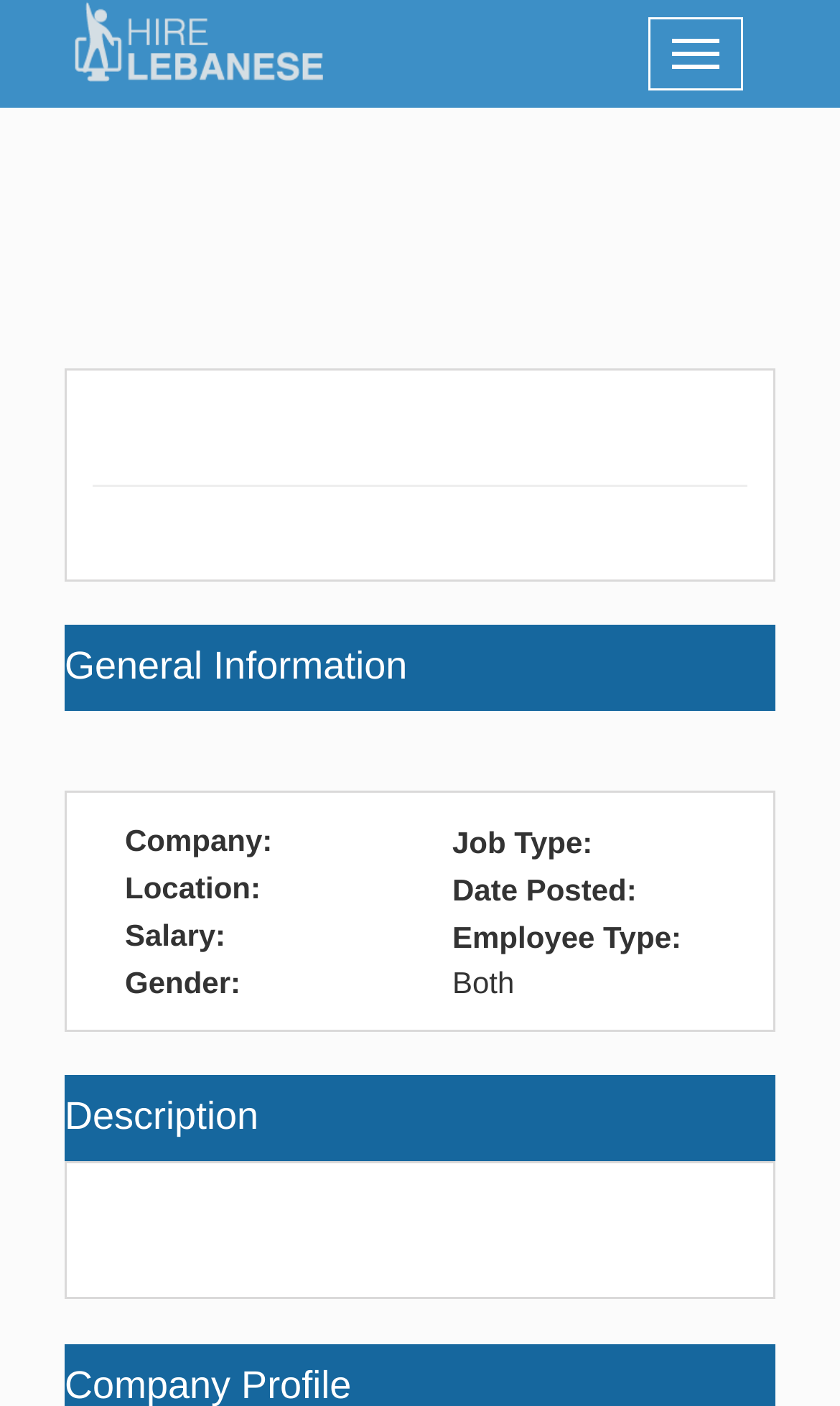What is the location of the job?
Please respond to the question with as much detail as possible.

I examined the 'Location:' label in the general information section, but there is no text or value provided next to it, so I couldn't determine the location of the job.